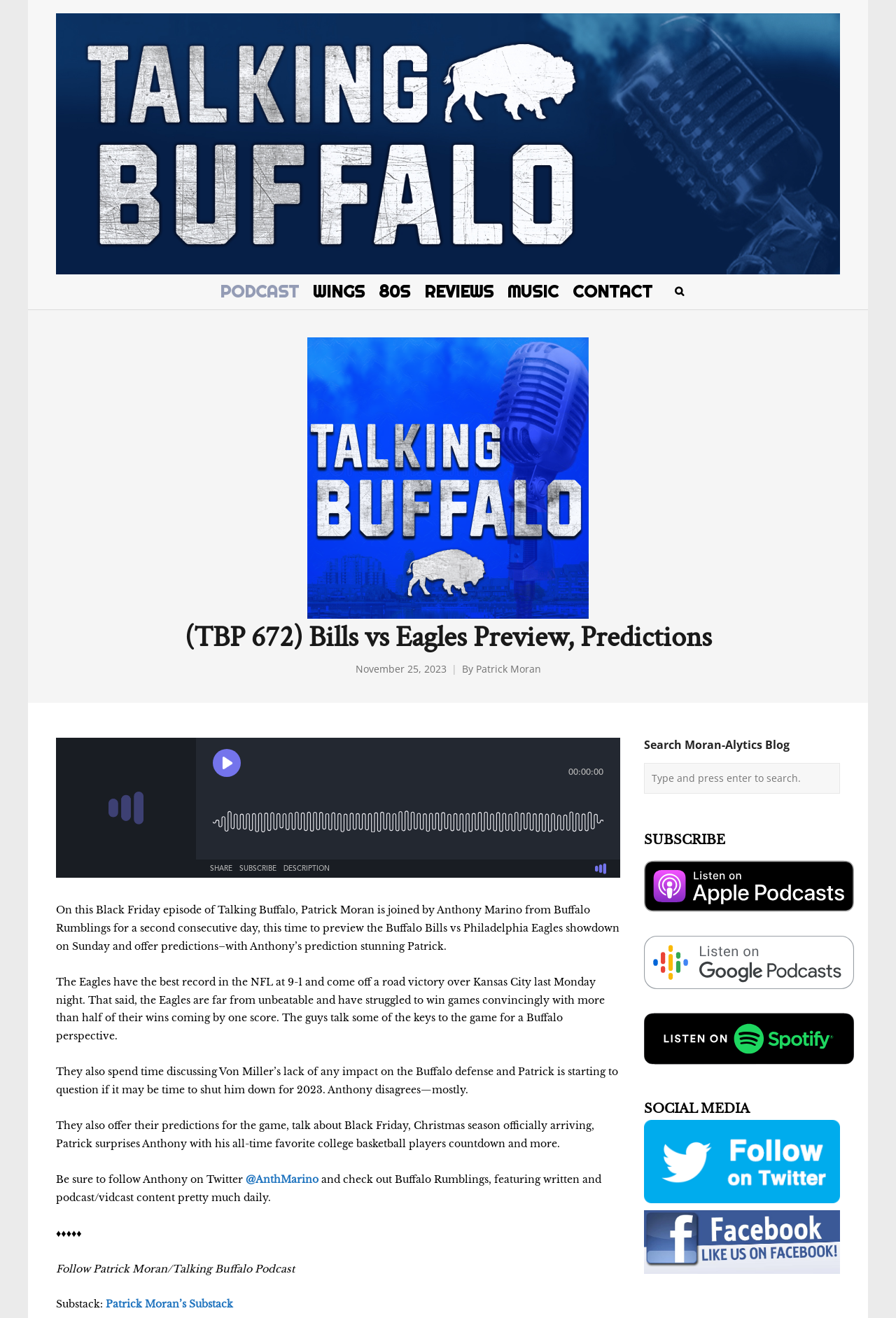Can you identify the bounding box coordinates of the clickable region needed to carry out this instruction: 'Click on 'Asterisk open source telephony''? The coordinates should be four float numbers within the range of 0 to 1, stated as [left, top, right, bottom].

None